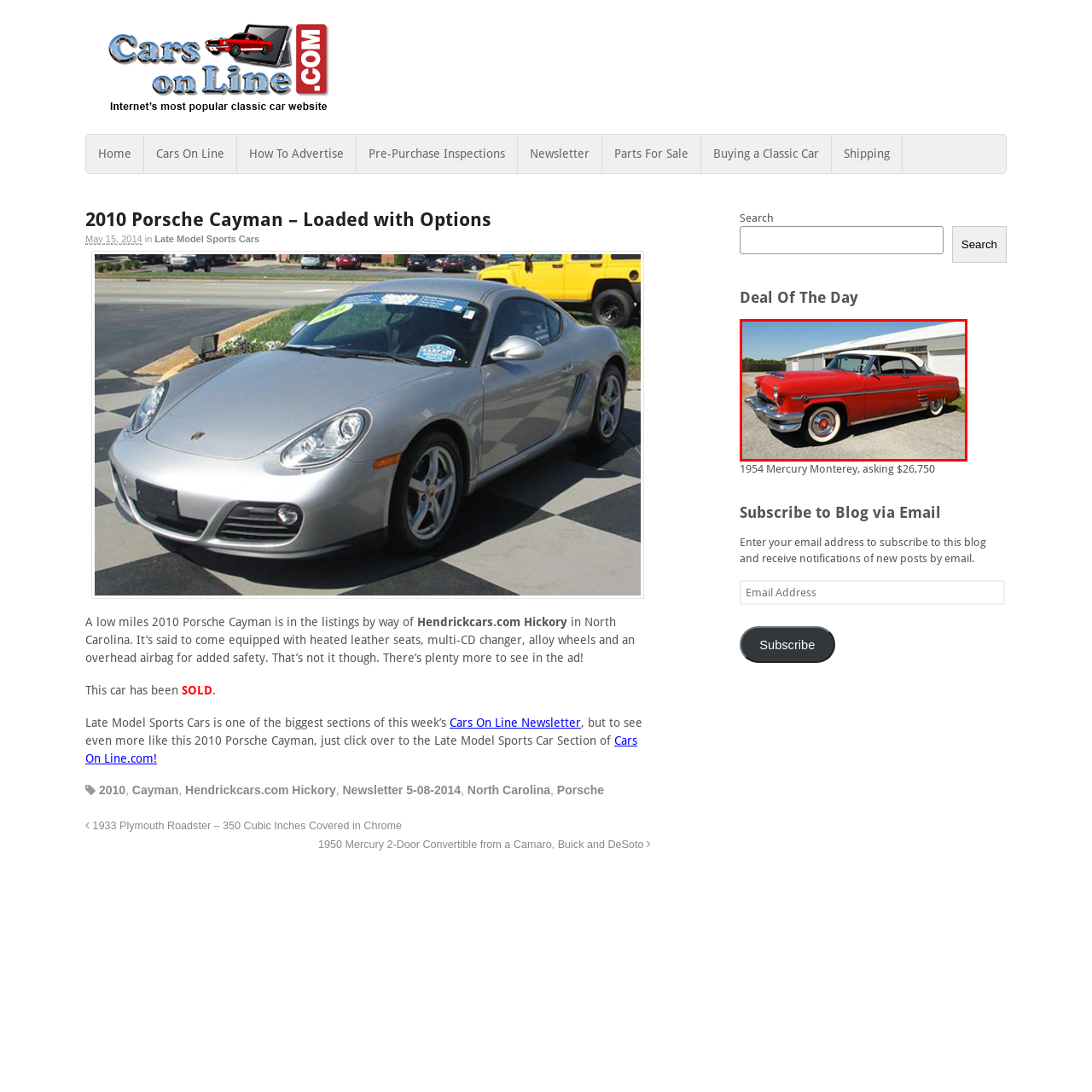What is the background of the car in the image?
Carefully examine the image within the red bounding box and provide a comprehensive answer based on what you observe.

The caption describes the car as being 'positioned against a backdrop of well-maintained garages', which indicates that the background of the car in the image is a set of well-maintained garages.